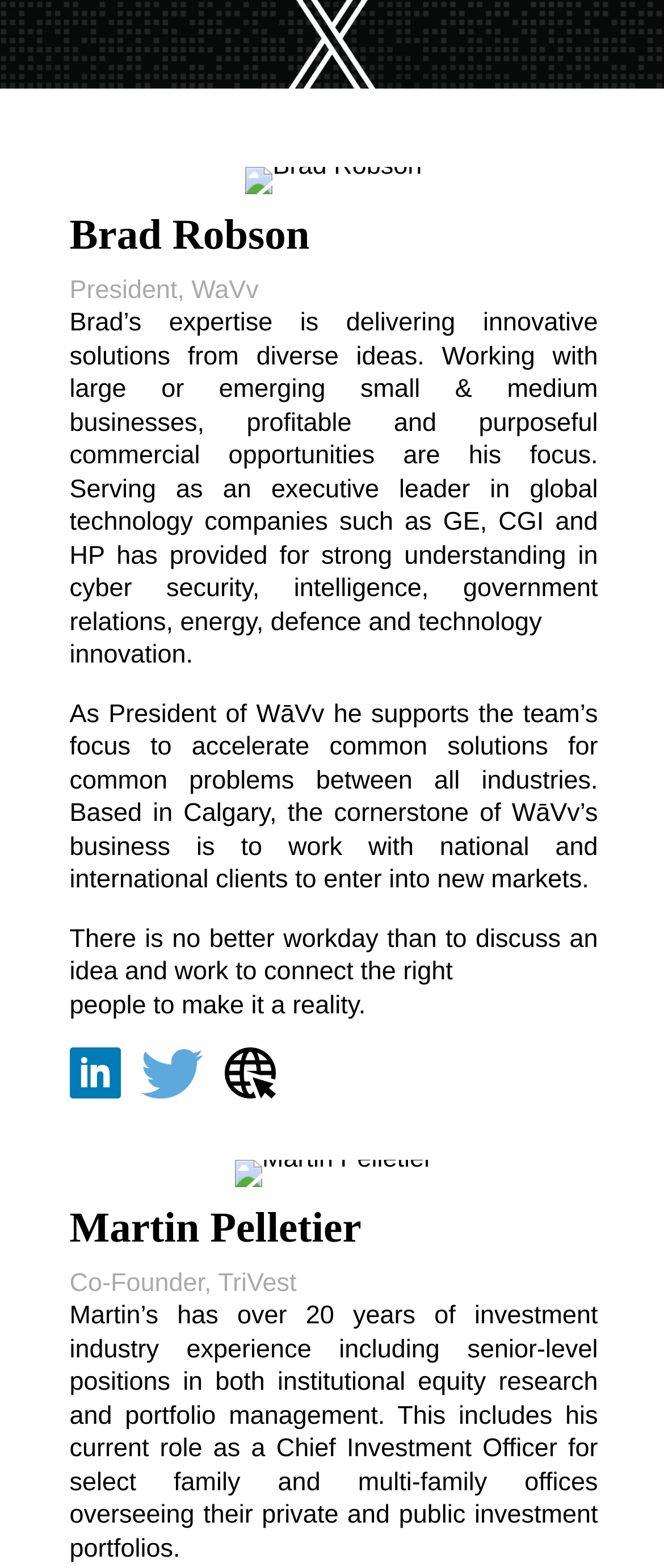Provide a one-word or brief phrase answer to the question:
How many people are featured on this webpage?

2